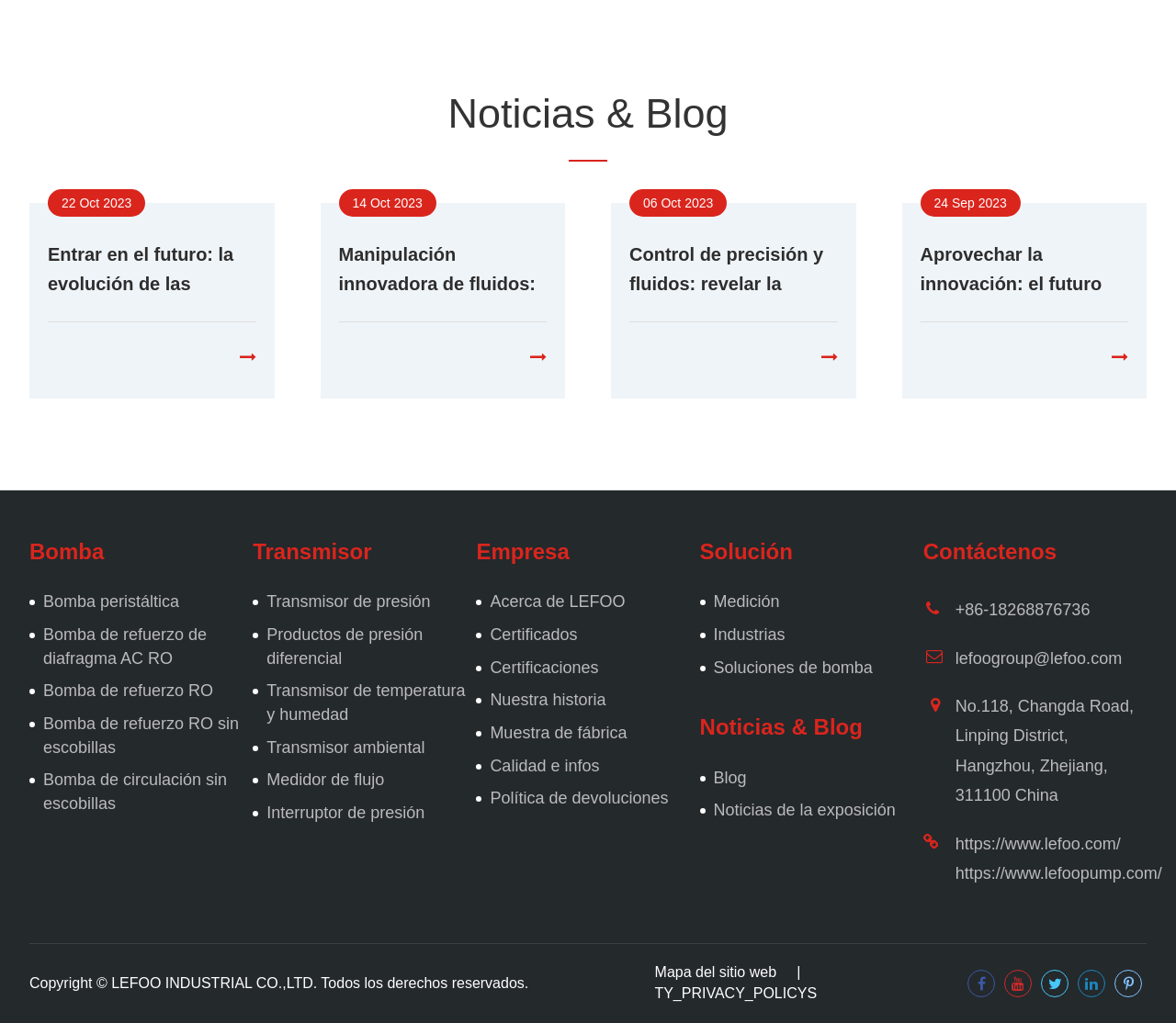How can I contact the company?
Examine the webpage screenshot and provide an in-depth answer to the question.

The contact information is listed at the bottom of the webpage, including a phone number and email address. This suggests that the company can be contacted through these methods for inquiries or support.